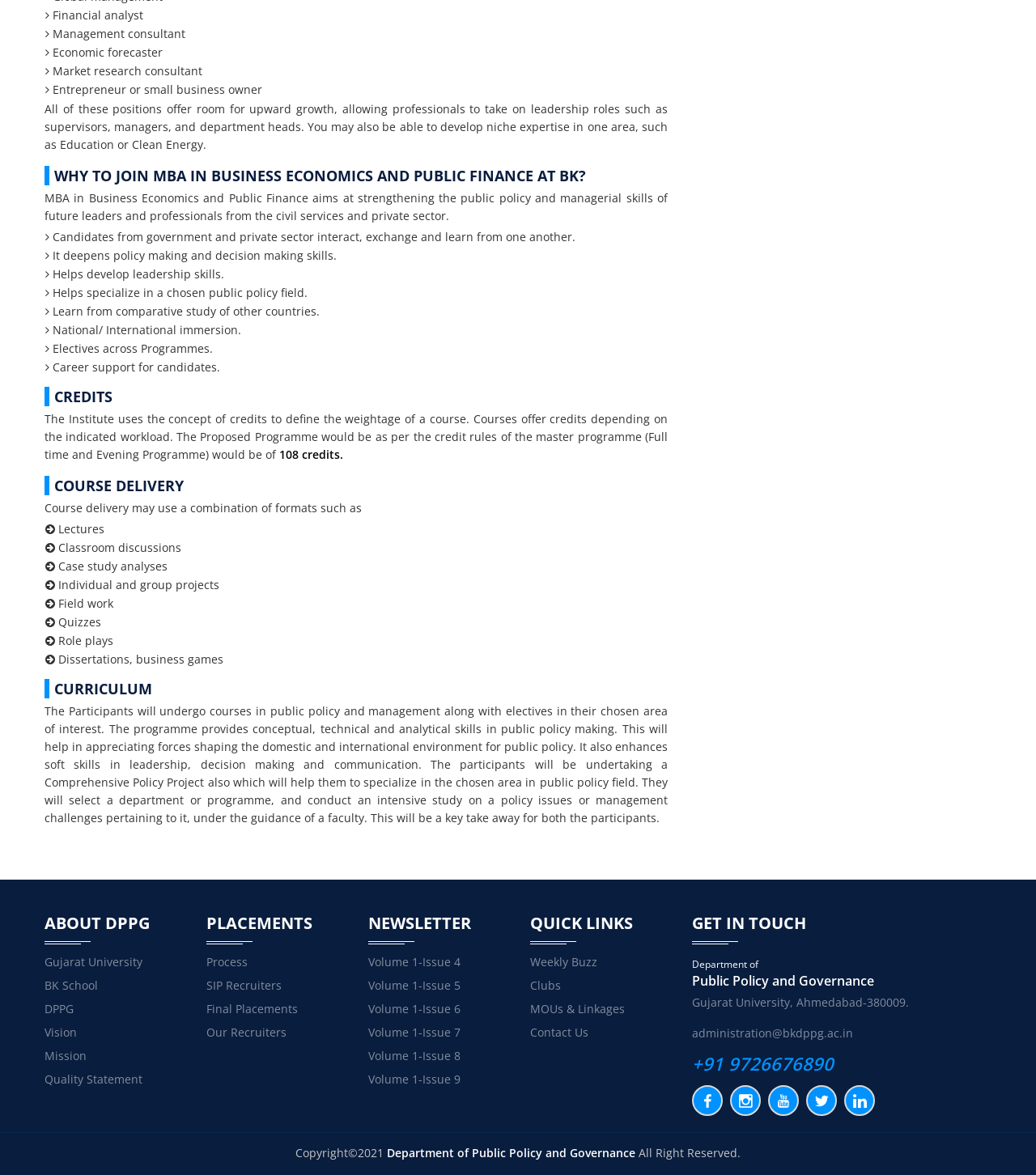What are the career options mentioned?
Using the image, provide a detailed and thorough answer to the question.

The webpage mentions various career options, including Financial analyst, Management consultant, Economic forecaster, Market research consultant, and Entrepreneur or small business owner, which are listed at the top of the page.